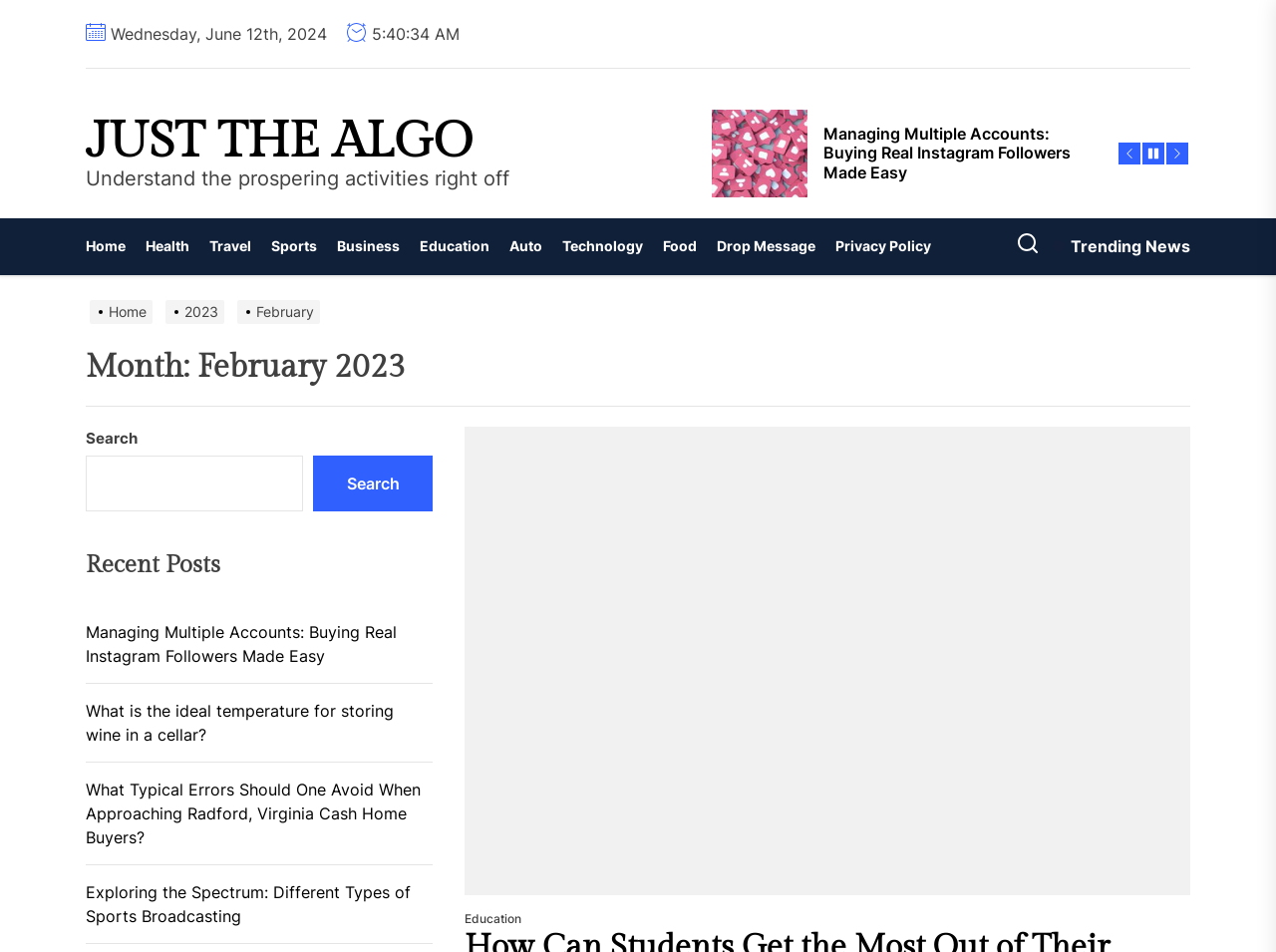Please specify the bounding box coordinates of the clickable region to carry out the following instruction: "View 'Managing Multiple Accounts: Buying Real Instagram Followers Made Easy' post". The coordinates should be four float numbers between 0 and 1, in the format [left, top, right, bottom].

[0.558, 0.048, 0.858, 0.142]